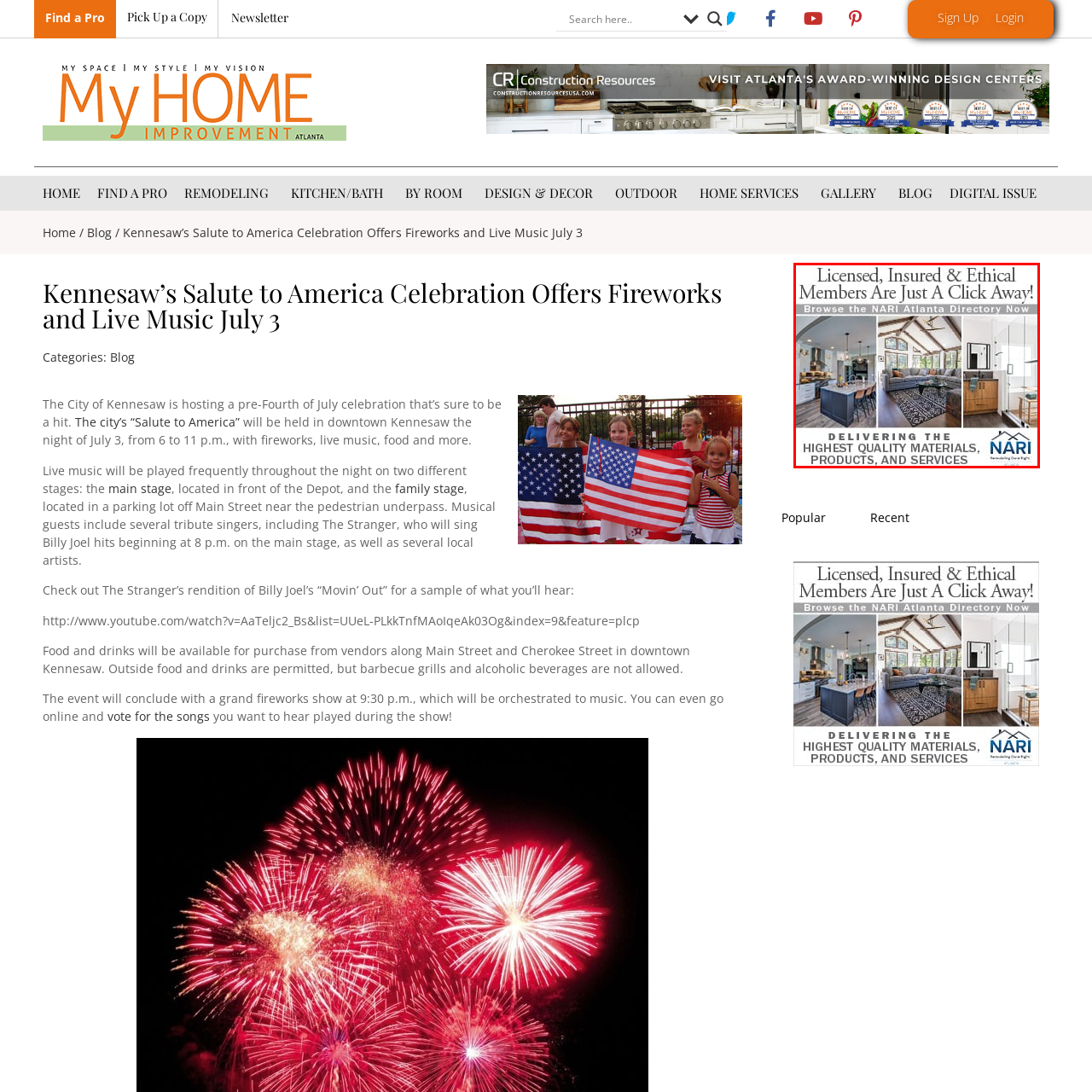Offer a detailed description of the content within the red-framed image.

This engaging advertisement promotes NARI Atlanta, highlighting the organization's commitment to connecting homeowners with licensed, insured, and ethical contractors. The banner features a visually appealing collage of three expertly designed interiors: a modern kitchen with sleek cabinetry, a cozy living room adorned with comfortable furnishings, and a stylish bathroom showcasing contemporary fixtures. The text emphasizes that high-quality materials, products, and services are readily available, encouraging viewers to browse the NARI Atlanta directory. The overall design combines professional aesthetics with a clear call to action, appealing directly to those seeking reliable home improvement solutions.